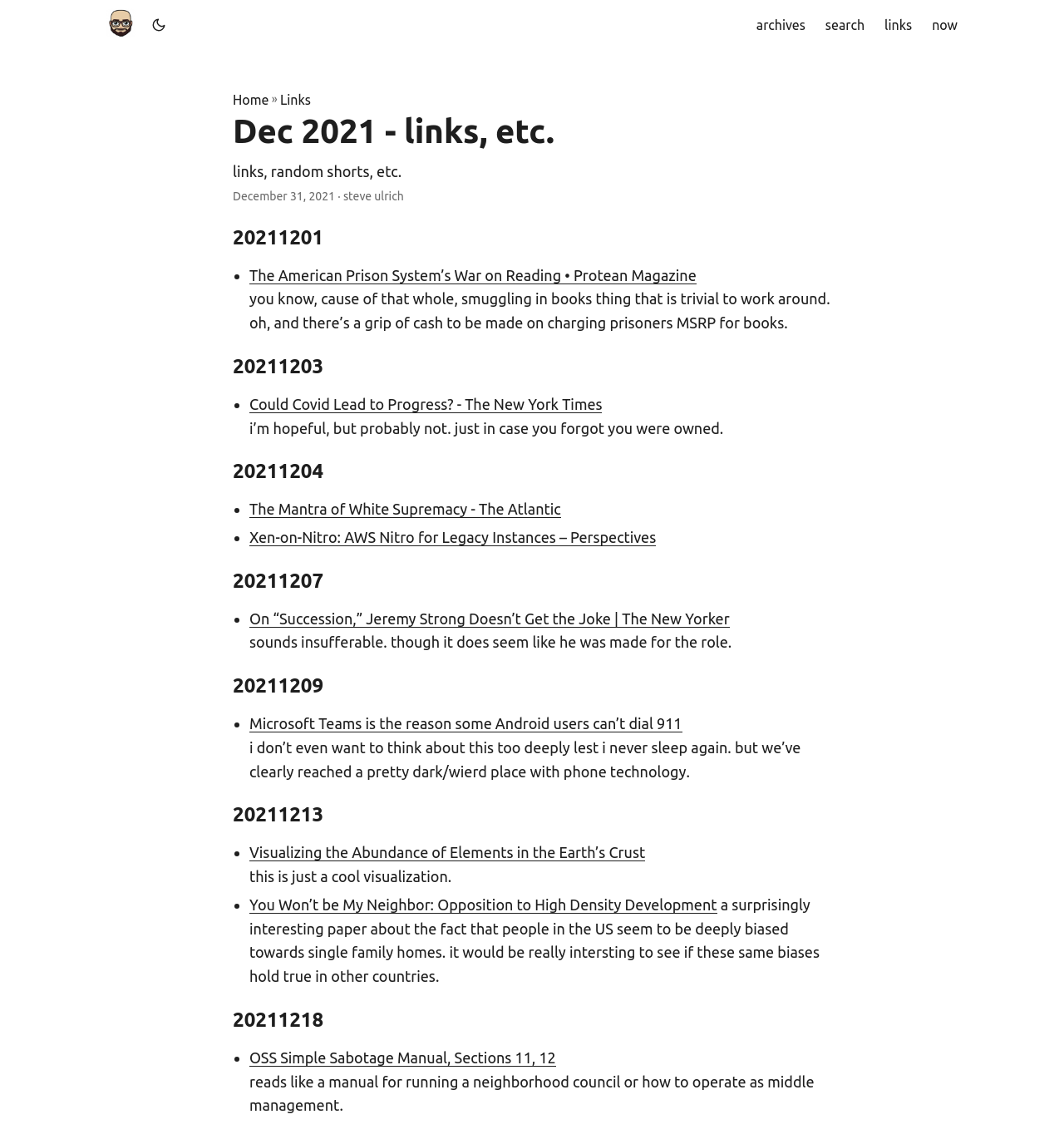Identify the bounding box coordinates for the UI element described as: "(877)-555-6666".

None